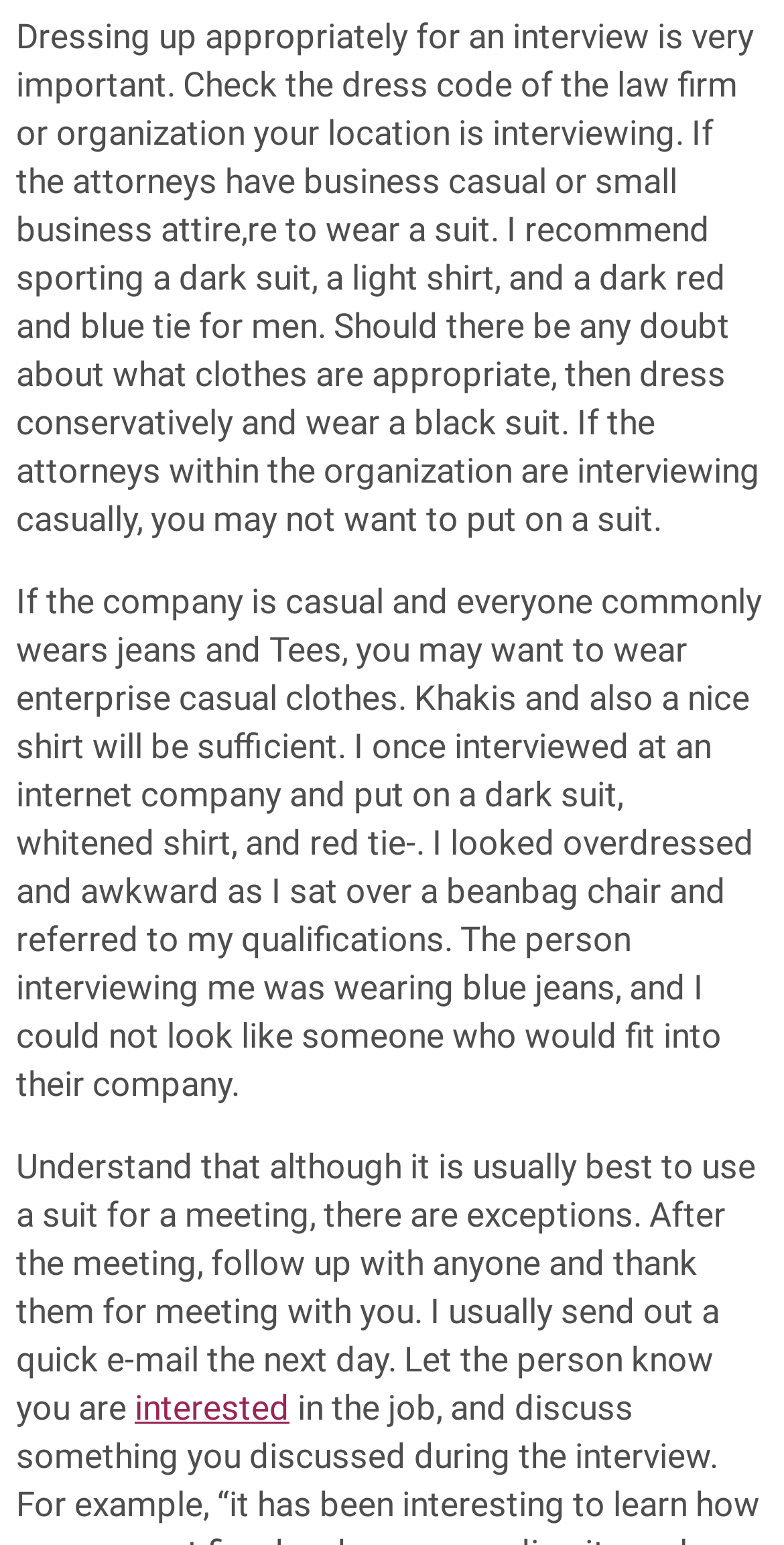How many navigation options are available?
Please respond to the question with a detailed and well-explained answer.

I counted the number of navigation options available on the webpage, which are 'Prev Post', 'Next Post', and pagination links, totaling 3 options.